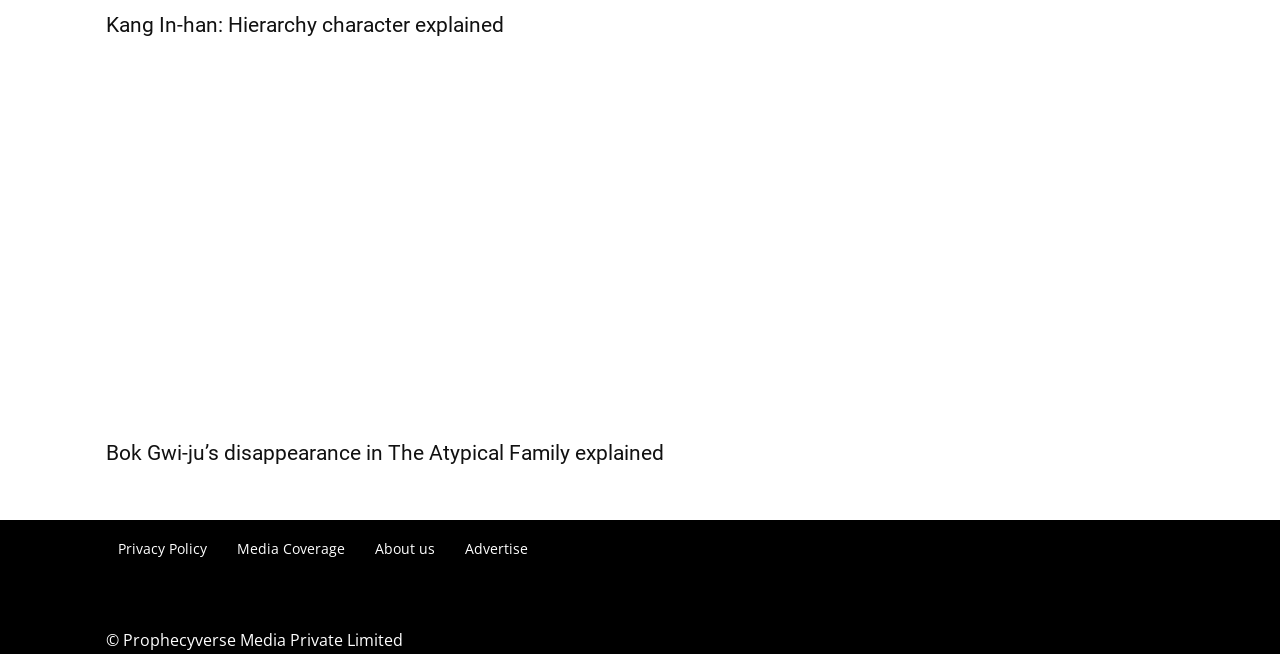What is the name of the company that owns the website?
Using the picture, provide a one-word or short phrase answer.

Prophecyverse Media Private Limited